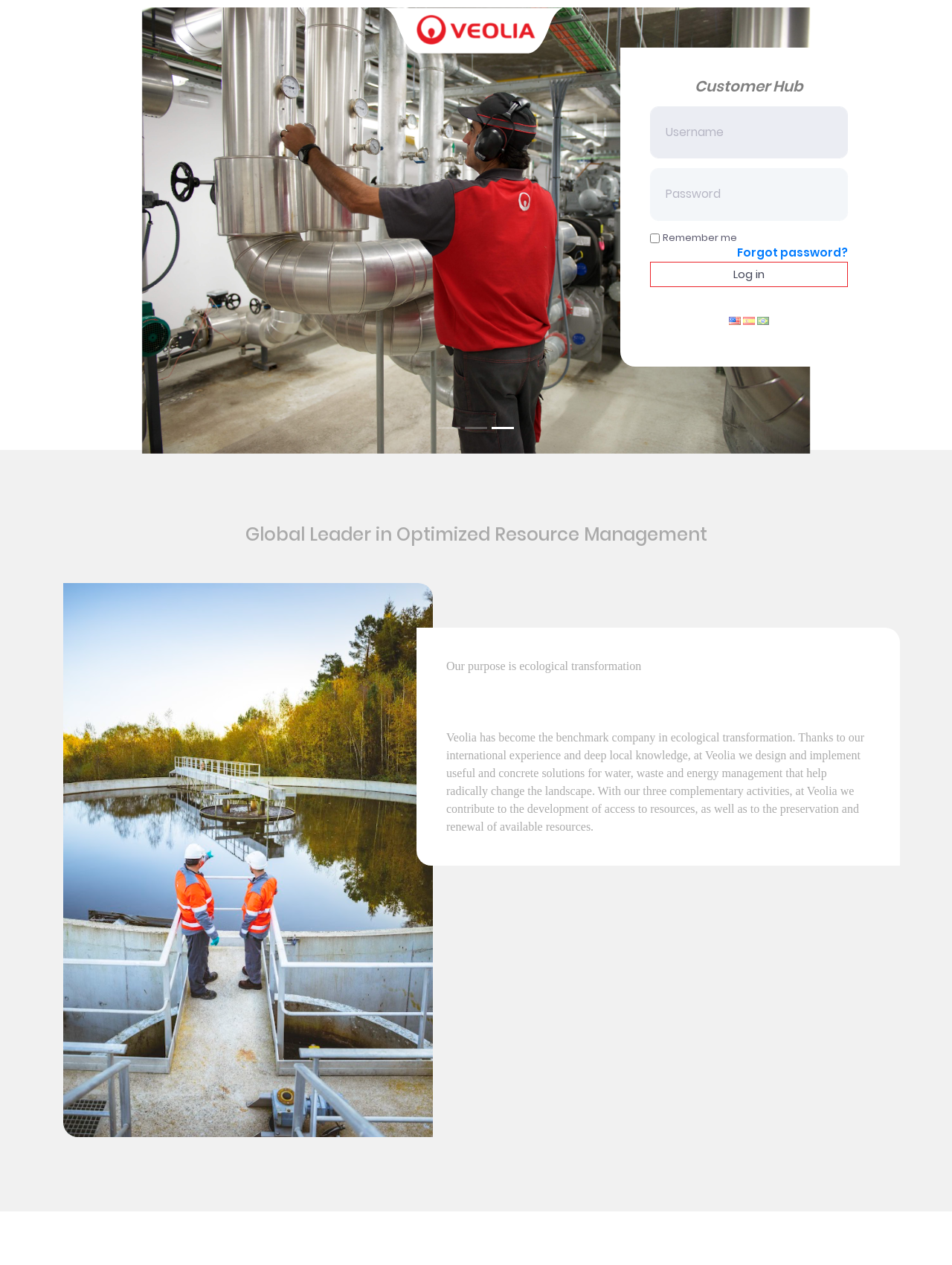What can users do if they forgot their password?
Please use the image to provide an in-depth answer to the question.

The webpage provides a link 'Forgot password?' which suggests that users can click on it to recover their forgotten password.